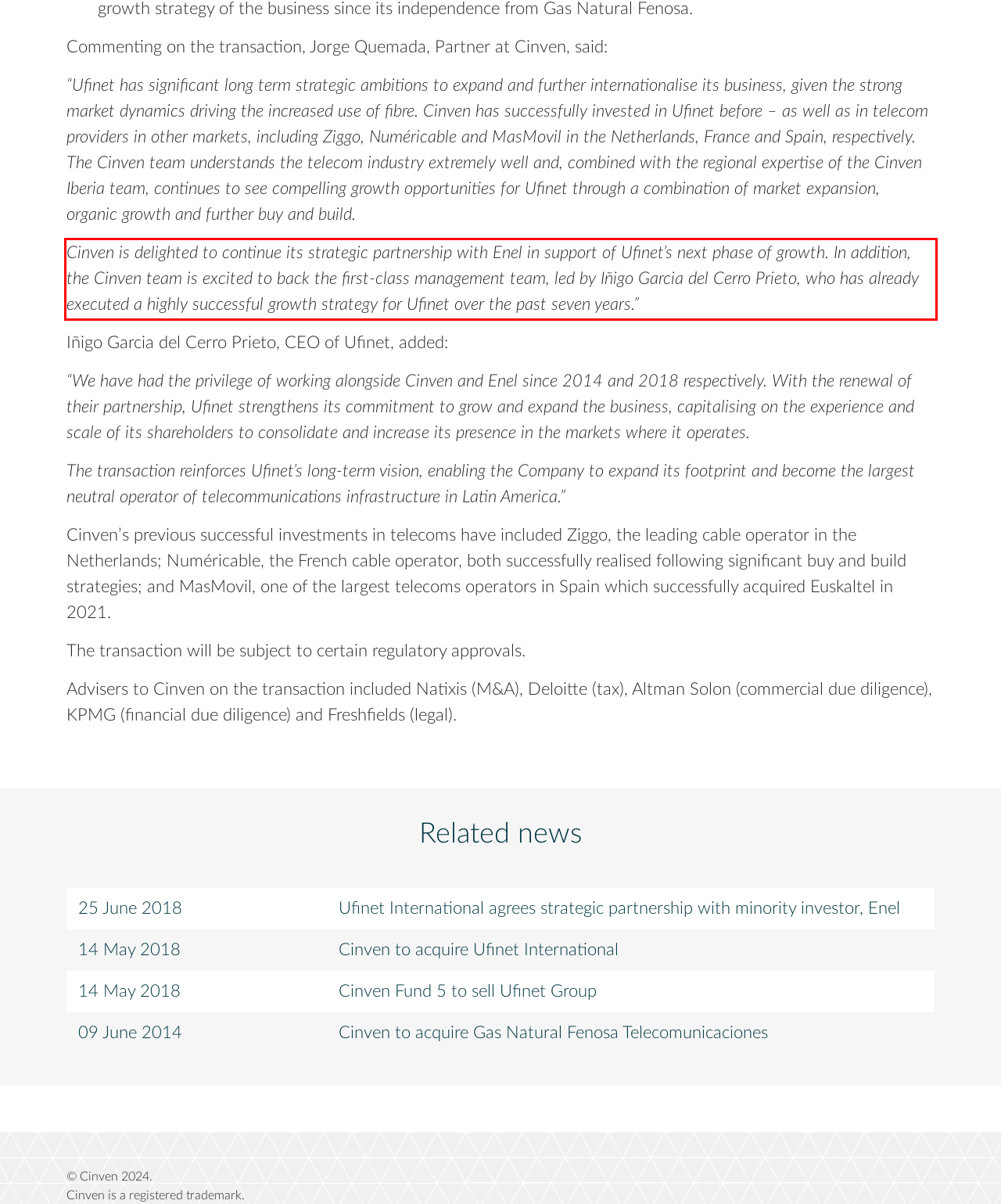Identify and transcribe the text content enclosed by the red bounding box in the given screenshot.

Cinven is delighted to continue its strategic partnership with Enel in support of Ufinet’s next phase of growth. In addition, the Cinven team is excited to back the first-class management team, led by Iñigo Garcia del Cerro Prieto, who has already executed a highly successful growth strategy for Ufinet over the past seven years.”